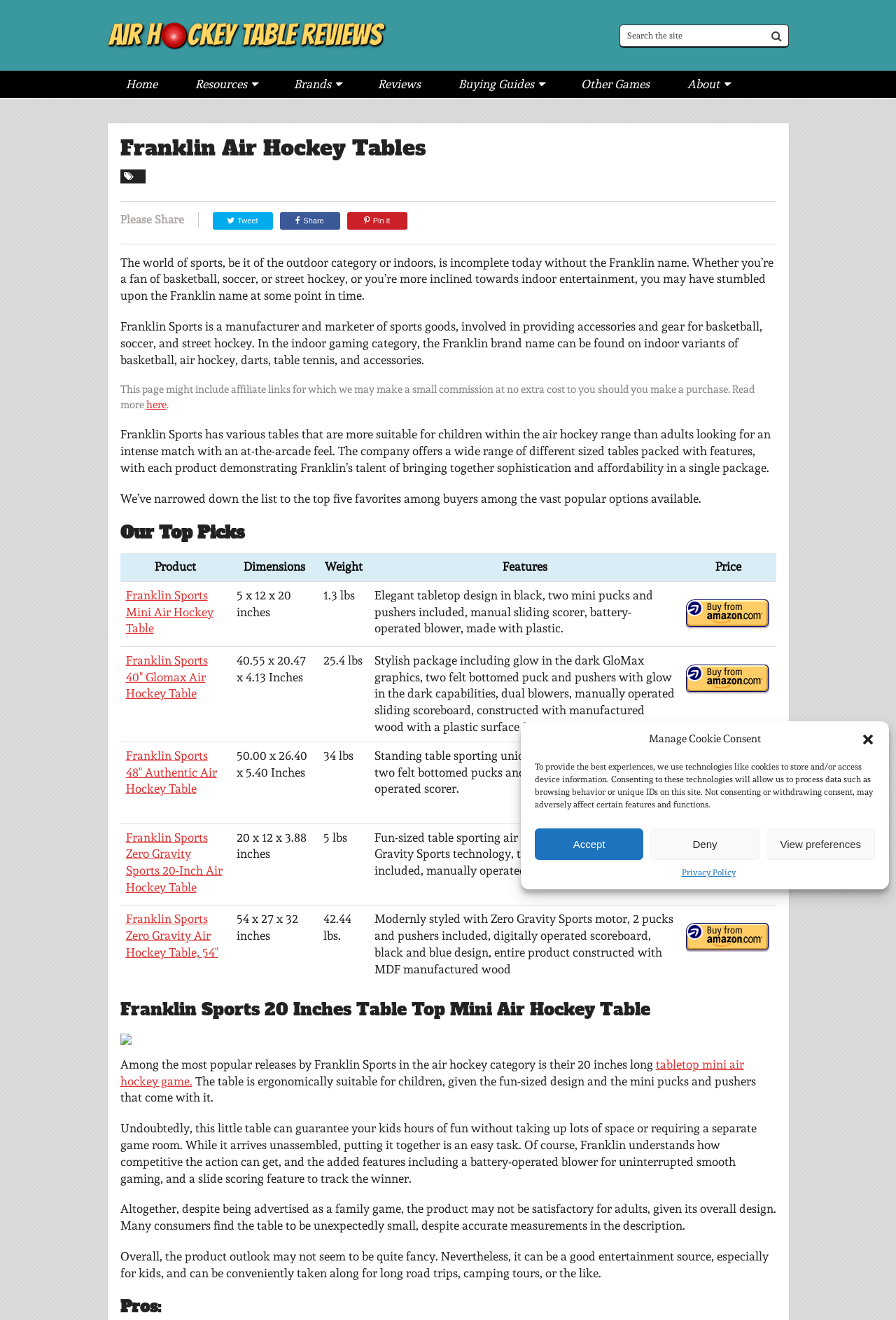Please study the image and answer the question comprehensively:
What is the weight of the Franklin Sports 40" Glomax Air Hockey Table?

The weight of the Franklin Sports 40" Glomax Air Hockey Table is 25.4 lbs, which is mentioned in the table under the 'Weight' column.